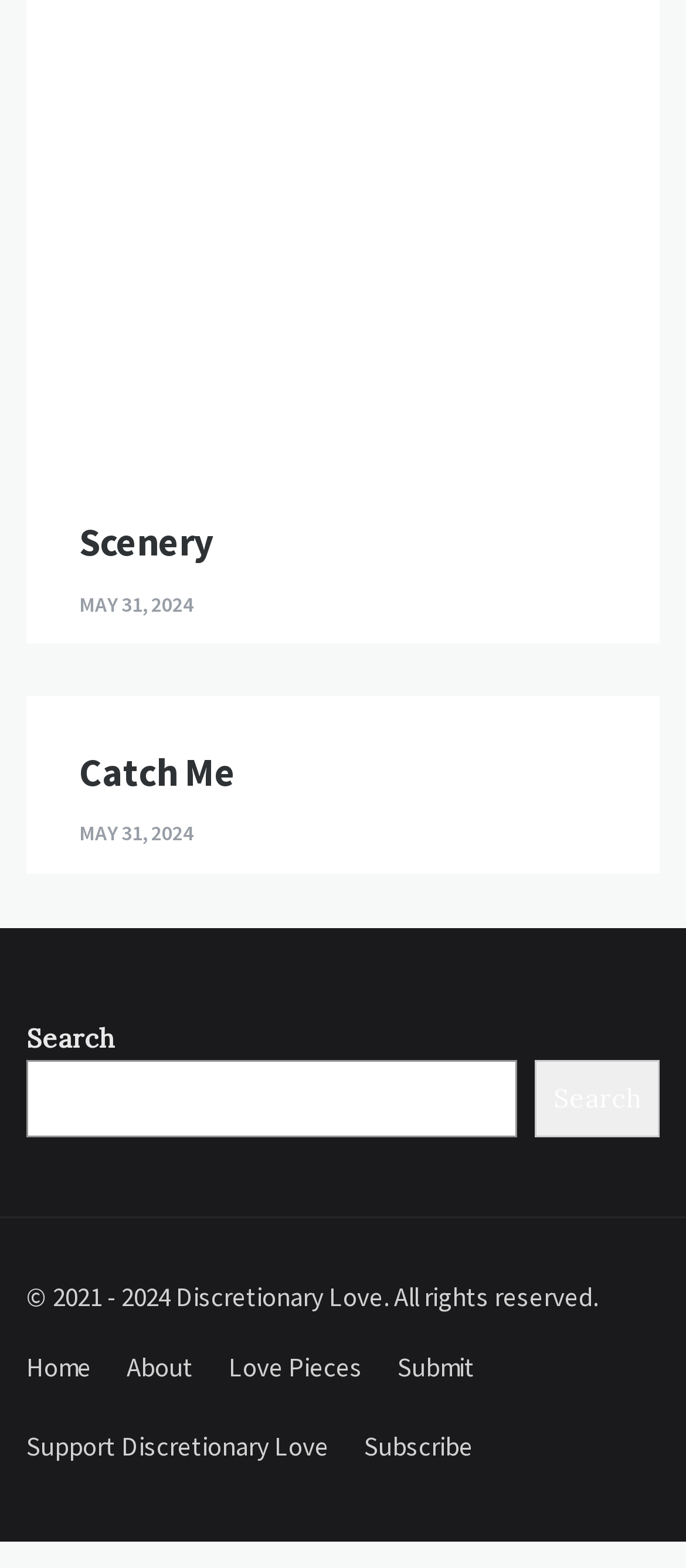Determine the bounding box for the UI element that matches this description: "Support Discretionary Love".

[0.013, 0.897, 0.505, 0.947]